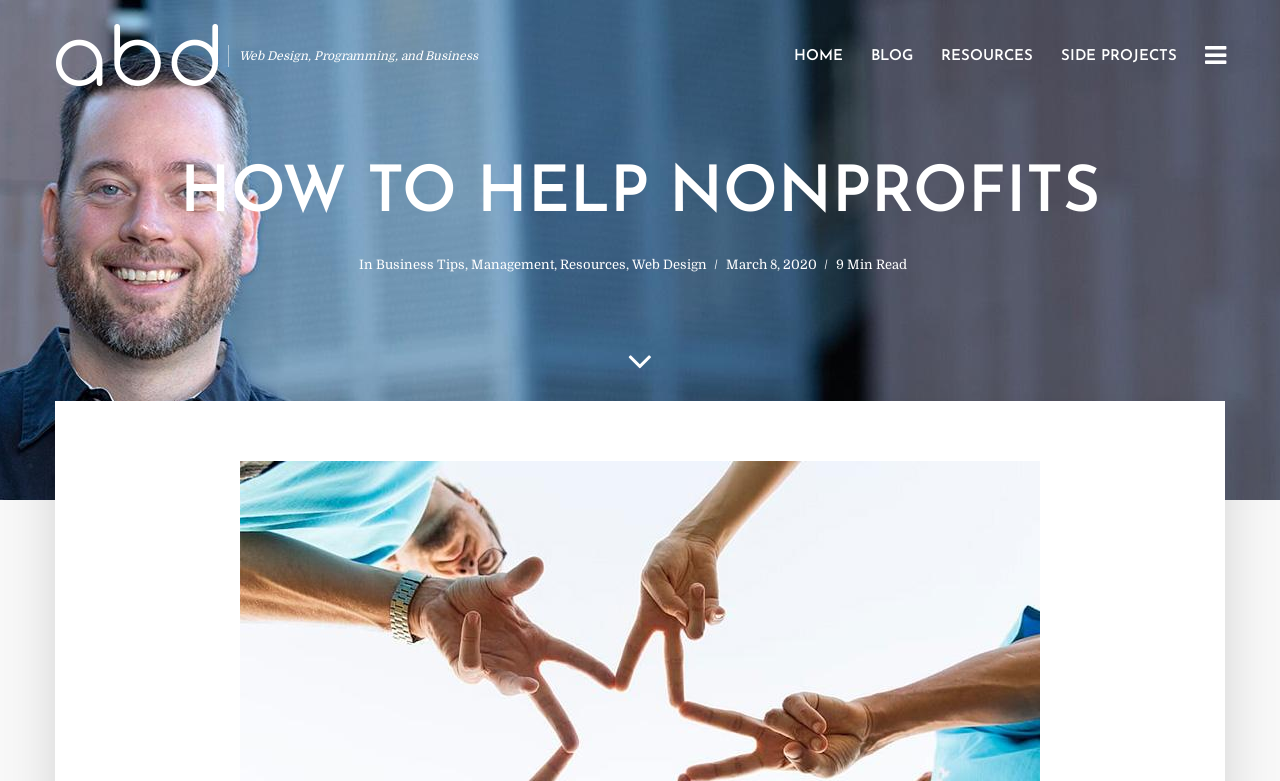What is the author's name?
Please provide a single word or phrase as your answer based on the image.

Aaron B. Day